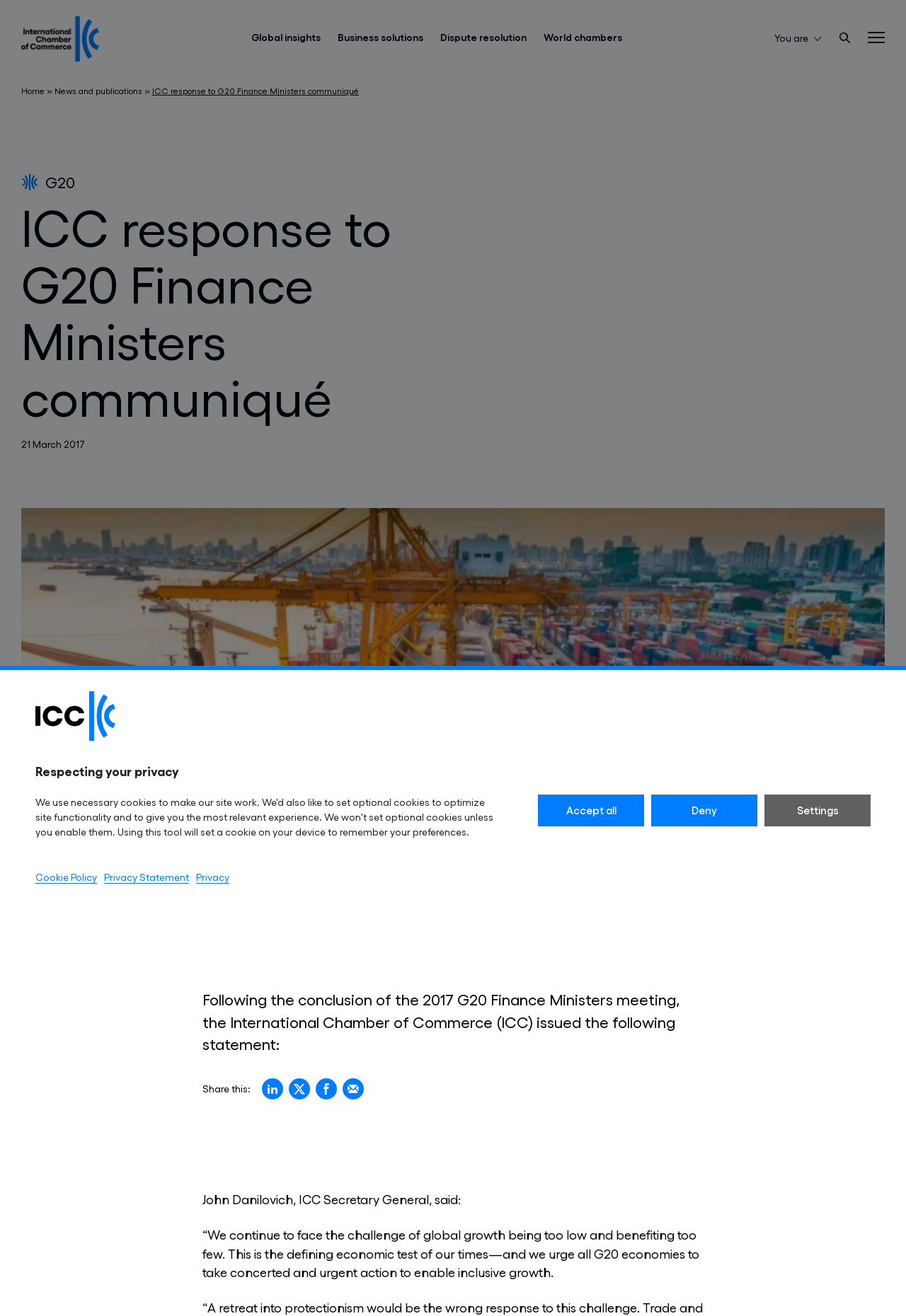Locate the bounding box of the UI element described in the following text: "Settings".

[0.844, 0.604, 0.961, 0.628]